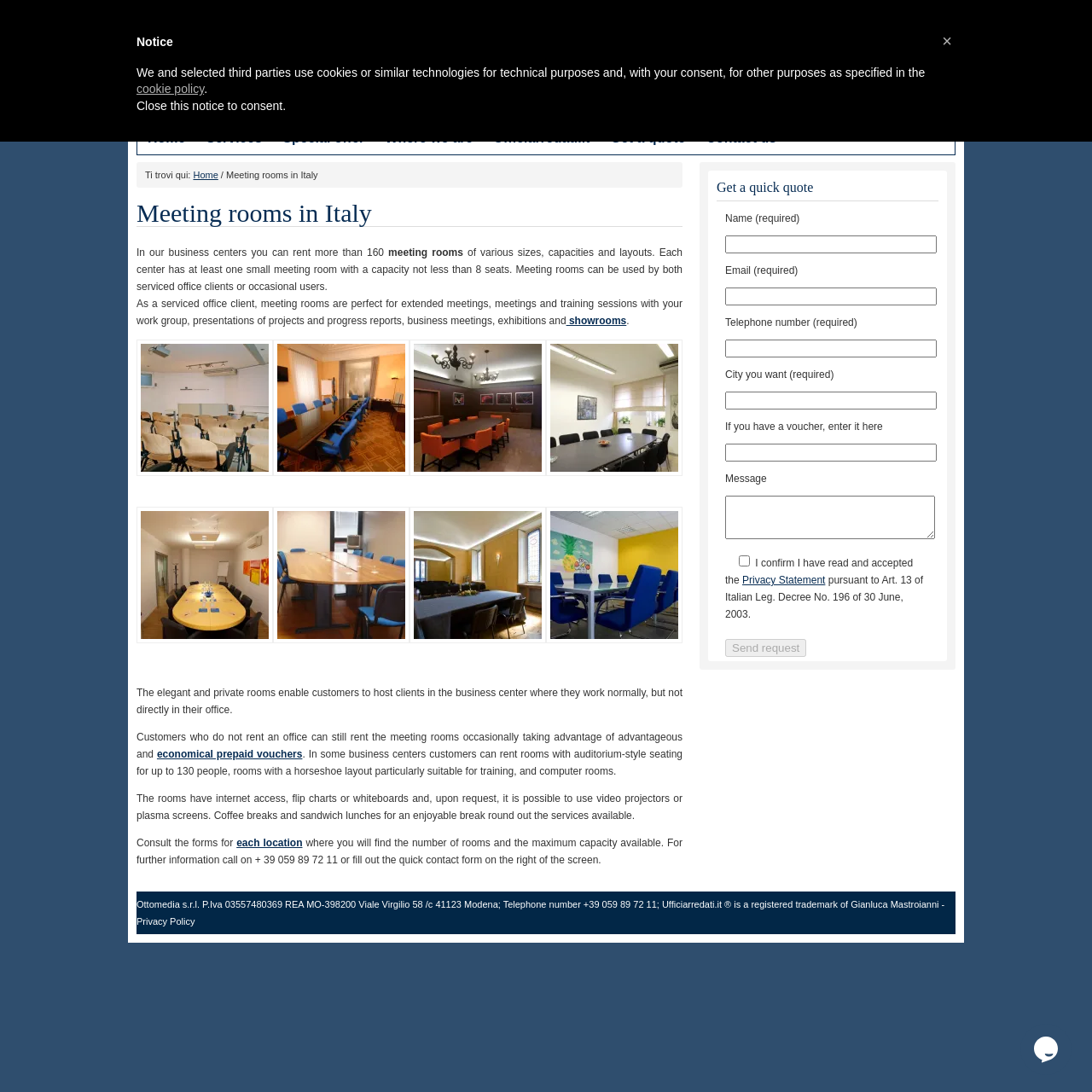Given the element description "alt="Meeting room Cuneo"", identify the bounding box of the corresponding UI element.

[0.125, 0.427, 0.25, 0.438]